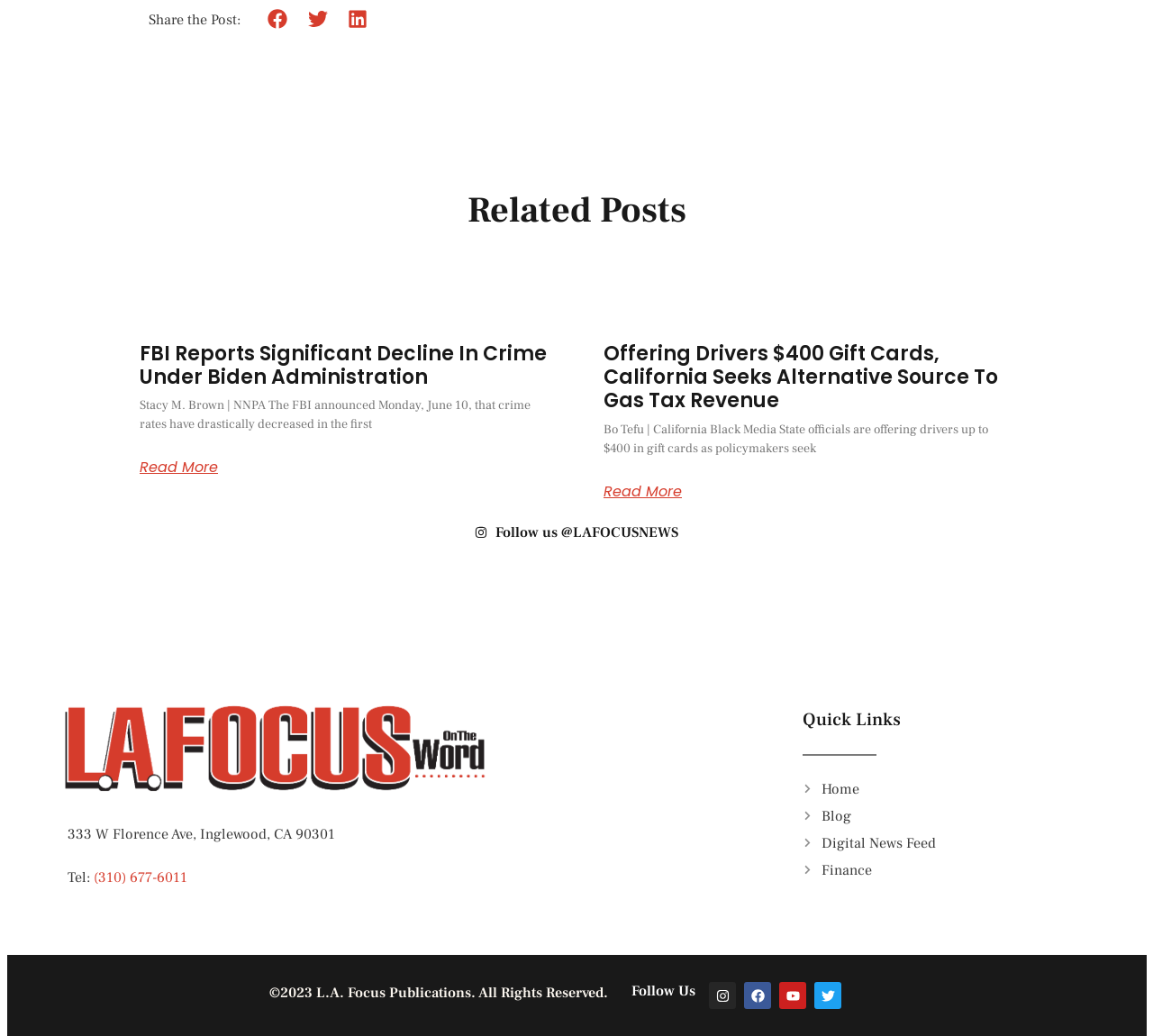Identify the bounding box coordinates for the UI element described as: "Digital News Feed".

[0.696, 0.803, 0.963, 0.824]